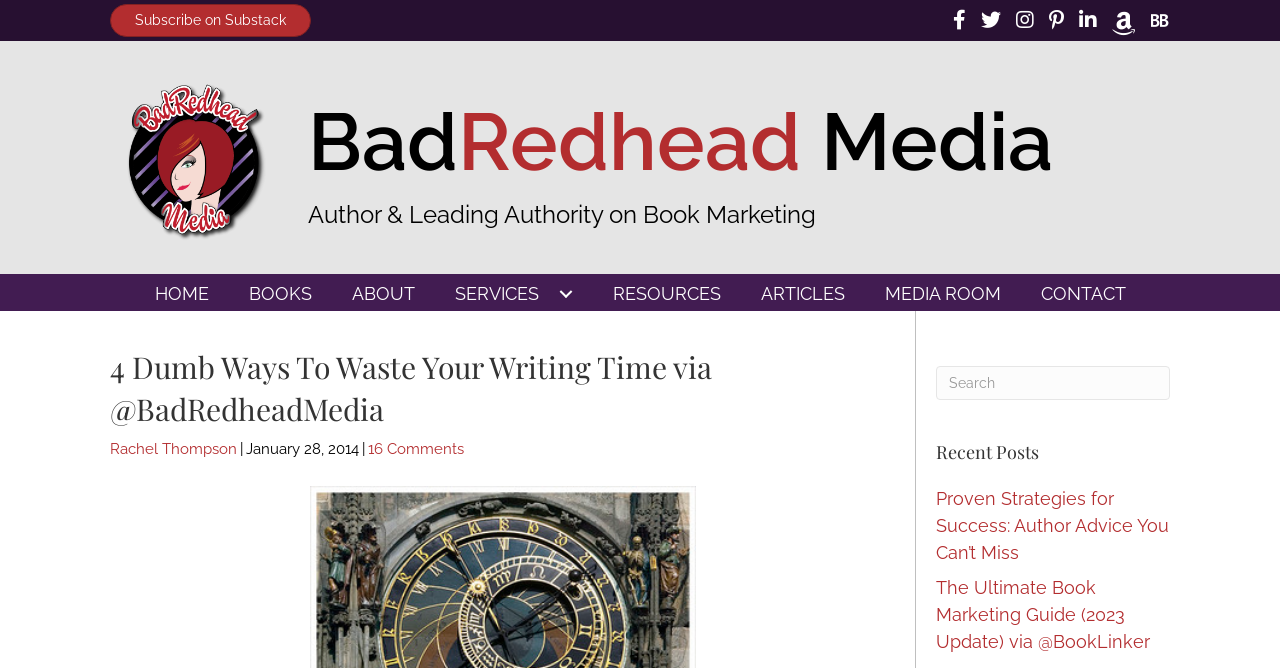Describe the webpage in detail, including text, images, and layout.

This webpage is about BadRedhead Media, an author and leading authority on book marketing. At the top left, there is a logo image of BRHM-Bad-Redhead-Logo-300dpi-01. Next to the logo, there is a heading "BadRedhead Media" with a link to the same name. Below the logo, there is a heading "Author & Leading Authority on Book Marketing".

On the top navigation bar, there are several links: "HOME", "BOOKS", "ABOUT", "SERVICES" with a submenu, "RESOURCES", "ARTICLES", "MEDIA ROOM", and "CONTACT". The "SERVICES" link has a submenu button next to it.

The main content of the webpage is an article titled "4 Dumb Ways To Waste Your Writing Time via @BadRedheadMedia". The article is written by Rachel Thompson and was published on January 28, 2014. Below the article title, there is a link to the author's name.

On the right side of the webpage, there is a complementary section with a search box and a heading "Recent Posts". Below the heading, there are two links to recent posts: "Proven Strategies for Success: Author Advice You Can’t Miss" and "The Ultimate Book Marketing Guide (2023 Update) via @BookLinker".

At the top right, there is a link to "Subscribe on Substack".